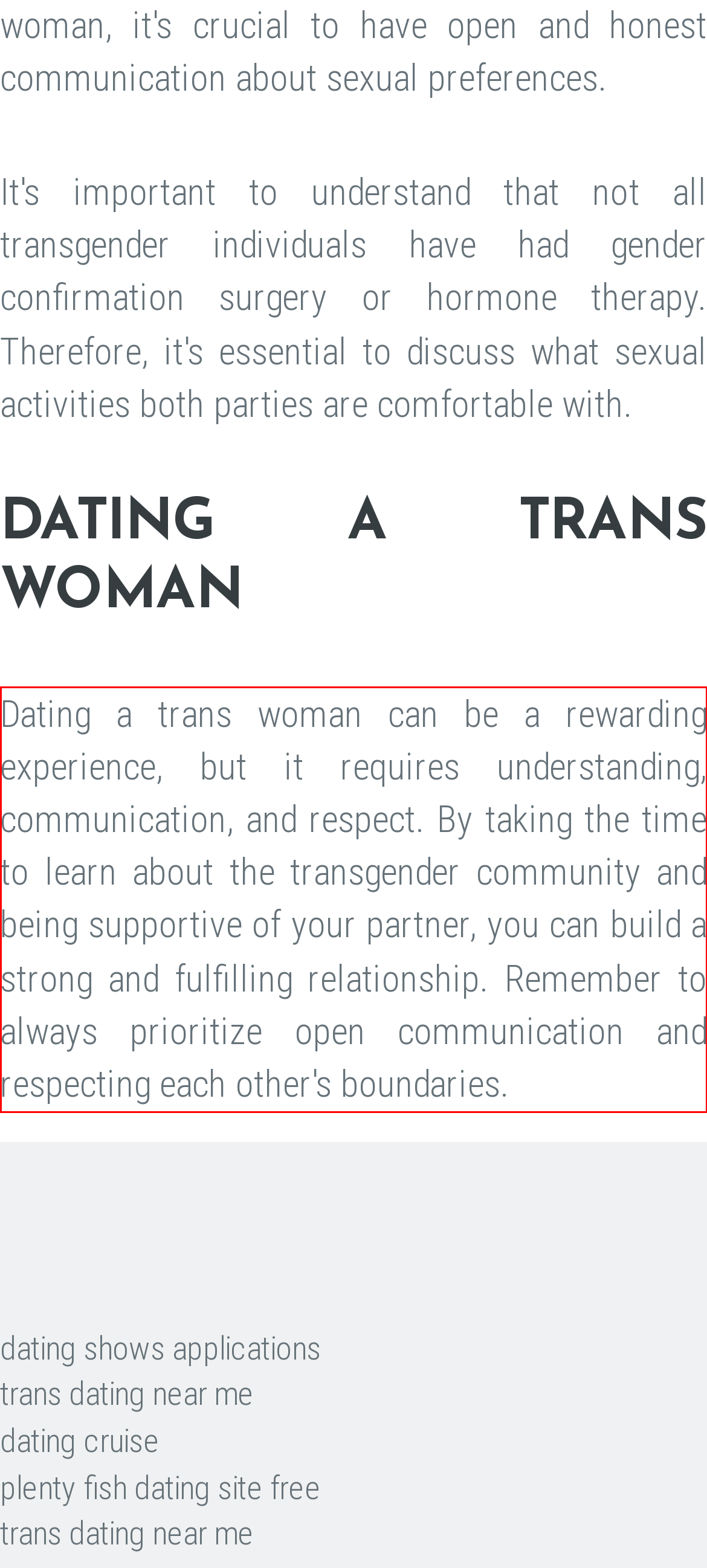Identify the red bounding box in the webpage screenshot and perform OCR to generate the text content enclosed.

Dating a trans woman can be a rewarding experience, but it requires understanding, communication, and respect. By taking the time to learn about the transgender community and being supportive of your partner, you can build a strong and fulfilling relationship. Remember to always prioritize open communication and respecting each other's boundaries.